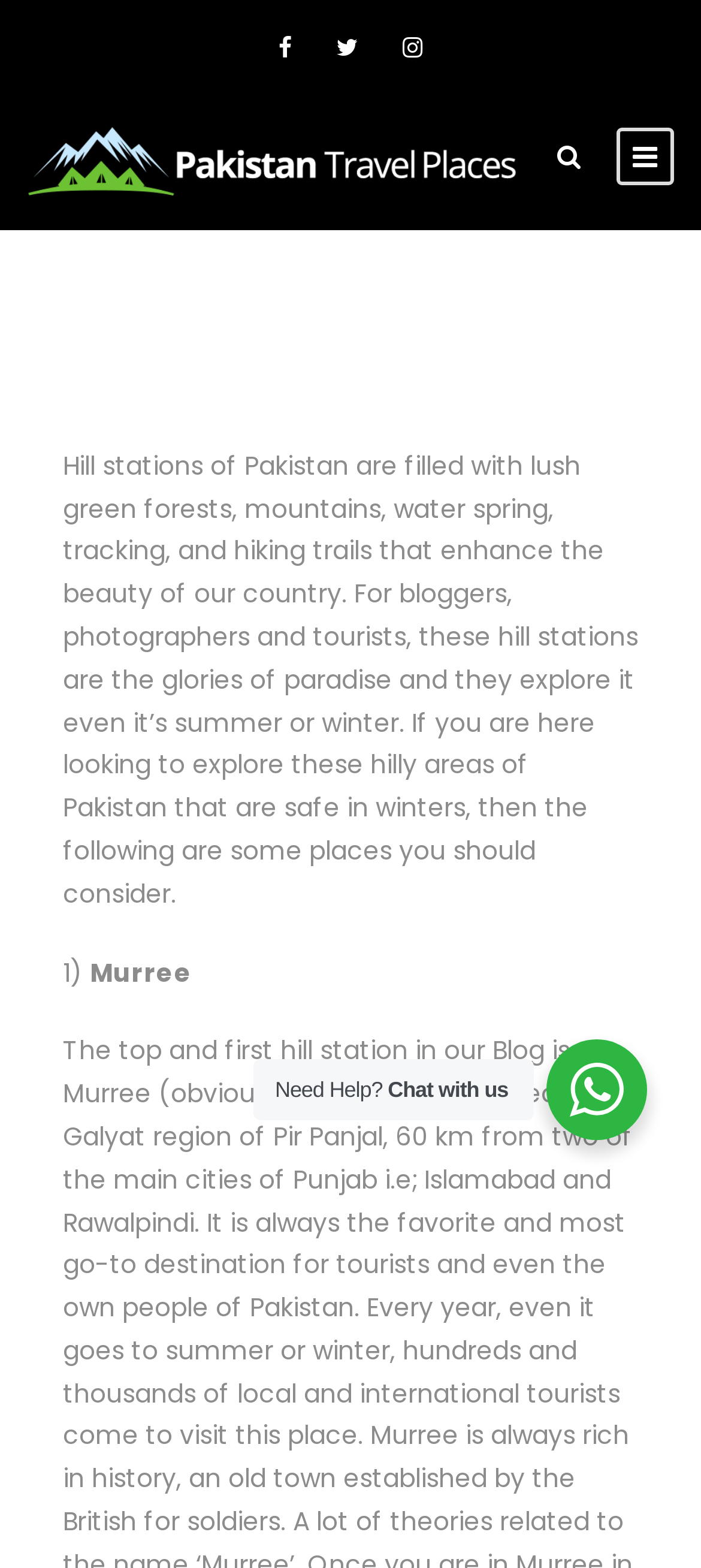Articulate a detailed summary of the webpage's content and design.

The webpage is about top hill stations in Pakistan that are safe to visit during winters. At the top left corner, there is a logo image. Below the logo, there are four social media links, represented by icons, aligned horizontally. 

The main content of the webpage starts with a paragraph that describes the beauty of hill stations in Pakistan, highlighting their attractions for bloggers, photographers, and tourists. This paragraph is positioned in the middle of the page, spanning almost the entire width.

Below the introductory paragraph, there is a numbered list of hill stations, with the first item being Murree. The list is likely to continue below, but only the first item is visible in the screenshot.

At the bottom of the page, there is a section with two lines of text, "Need Help?" and "Chat with us", which appears to be a call-to-action for users to seek assistance or support.